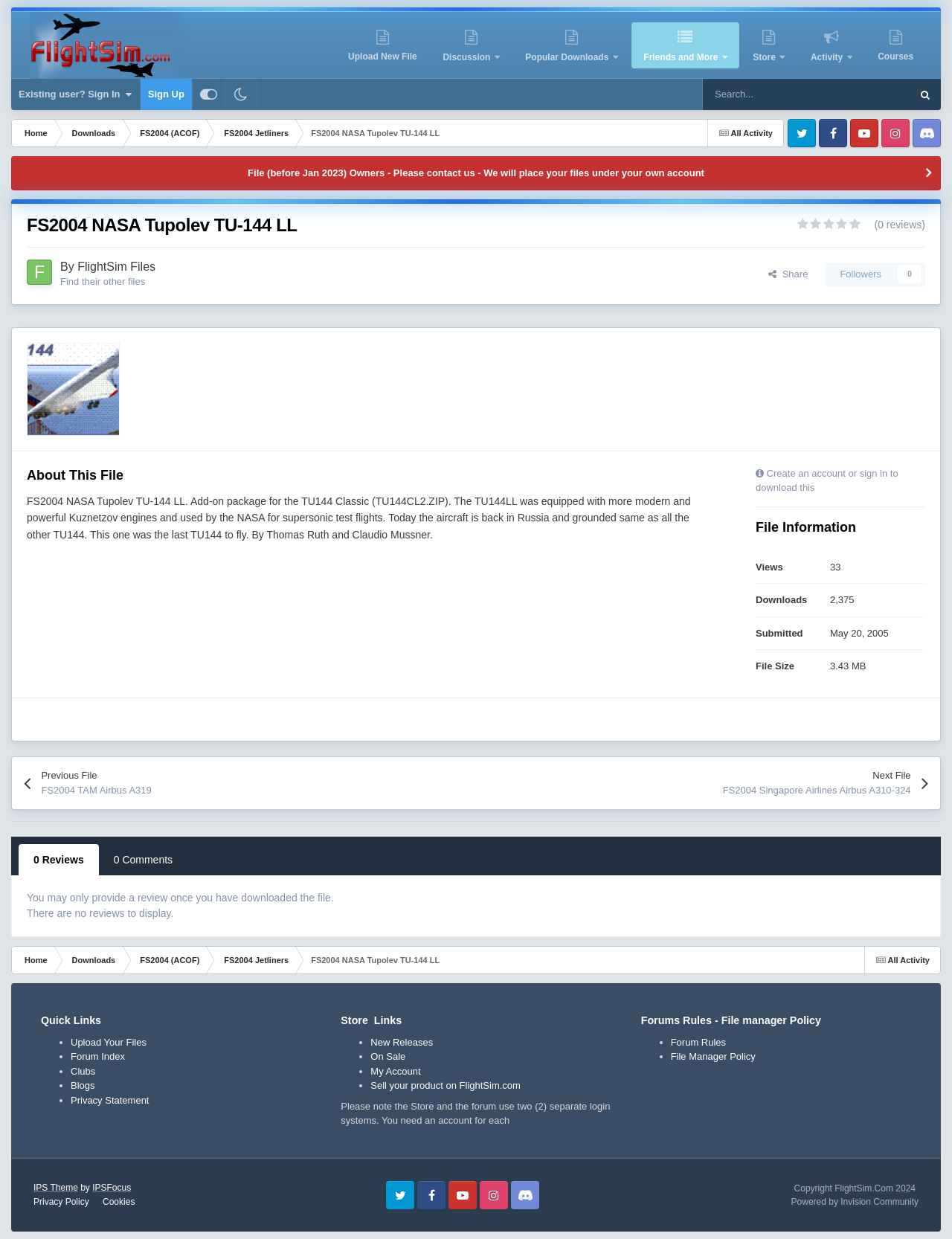Explain the webpage's design and content in an elaborate manner.

This webpage is about a specific add-on package for a flight simulator game, FS2004 NASA Tupolev TU-144 LL. At the top, there is a navigation bar with links to FlightSim.Com, Upload New File, Discussion, Popular Downloads, Friends and More, Store, Activity, and Courses. Below this, there is a search bar and a button to sign in or sign up.

The main content of the page is divided into two sections. On the left, there is a sidebar with links to All Activity, Home, Downloads, FS2004 (ACOF), and FS2004 Jetliners. There are also social media links to Twitter, Facebook, YouTube, Instagram, and Discord.

On the right, there is a section with details about the add-on package. It has a heading "FS2004 NASA Tupolev TU-144 LL" and a brief description of the package, which is an add-on for the TU144 Classic and features more modern and powerful Kuznetzov engines. Below this, there is a section with file information, including views, downloads, submission date, and file size.

There are also links to the previous and next files, and a tab list with options for reviews and comments. However, there are no reviews or comments to display. At the bottom of the page, there is a quick links section with links to Upload Your Files, Forum Index, and Clubs.